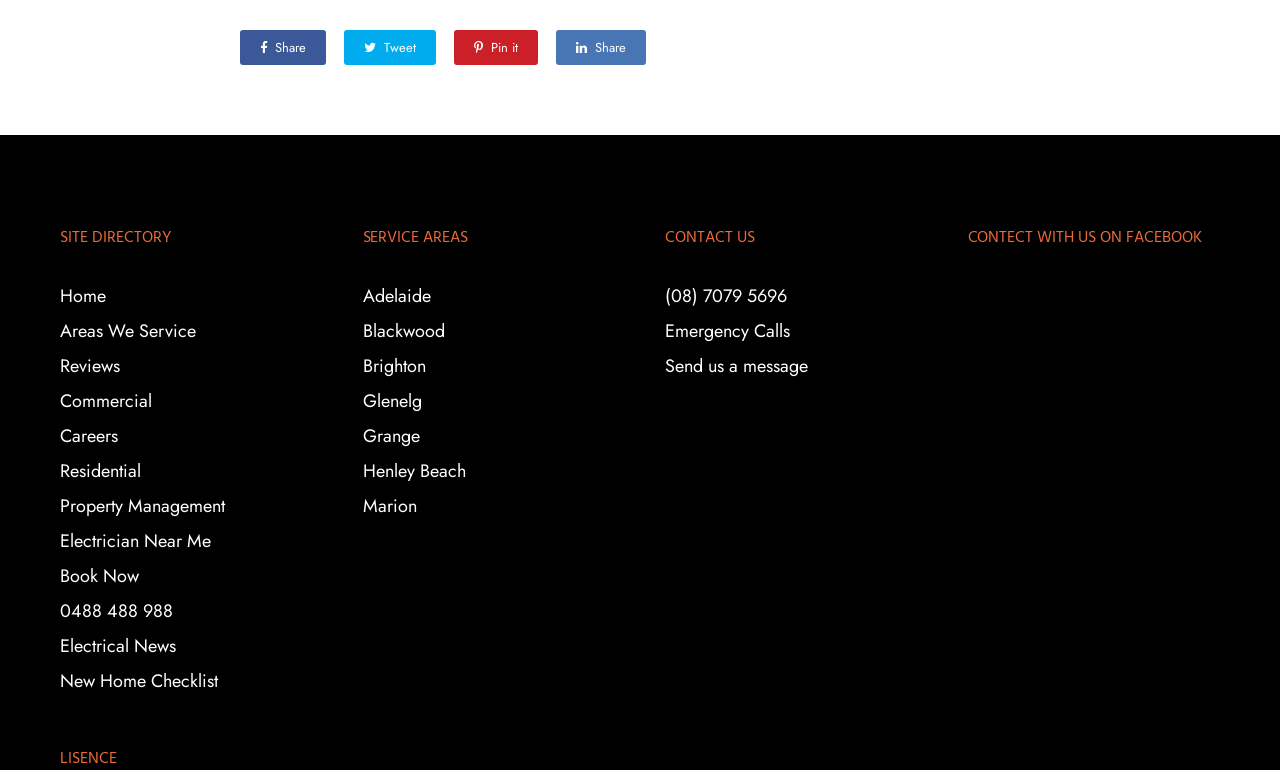Using the given description, provide the bounding box coordinates formatted as (top-left x, top-left y, bottom-right x, bottom-right y), with all values being floating point numbers between 0 and 1. Description: Pin it

[0.355, 0.039, 0.42, 0.084]